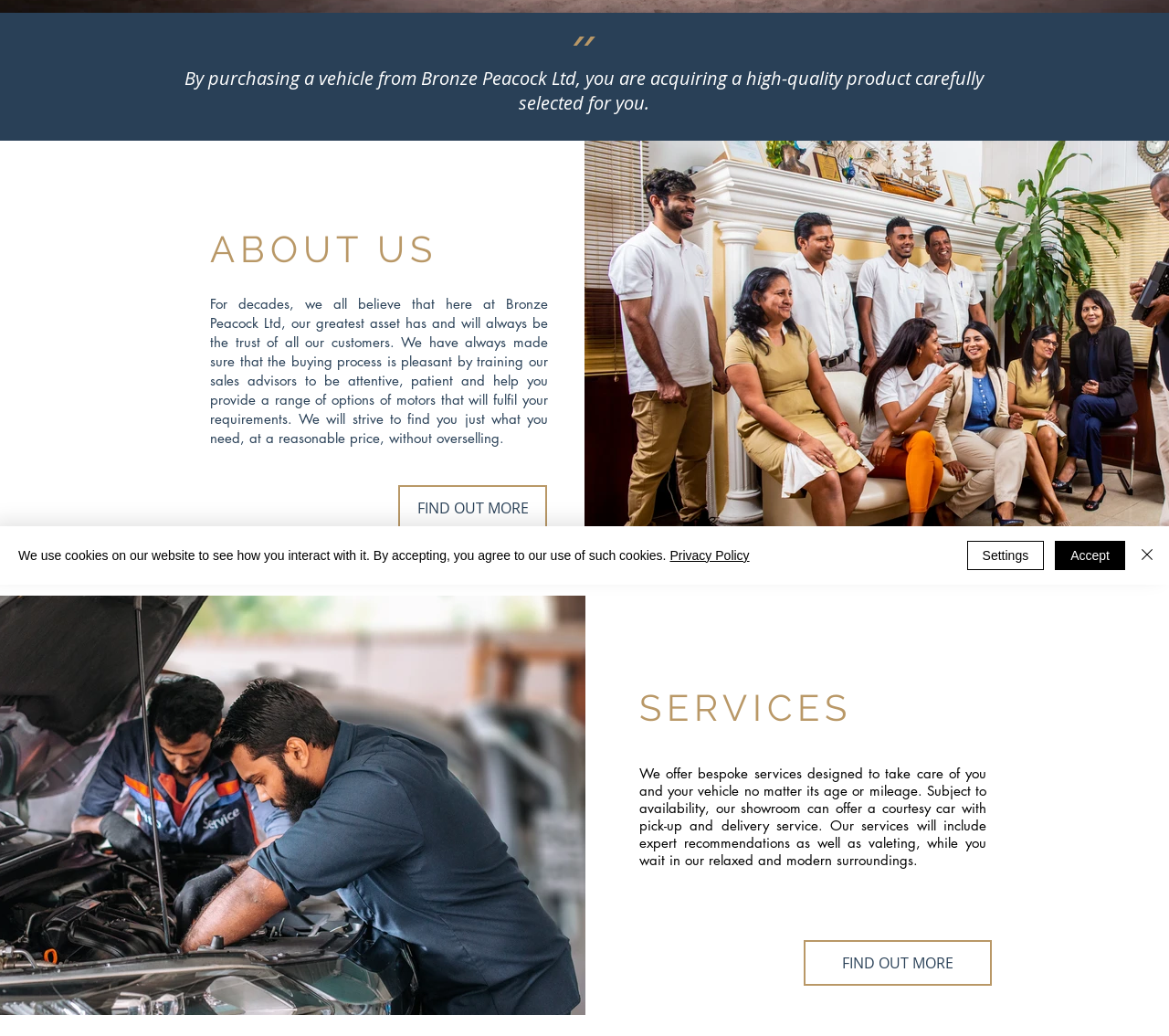Given the description of the UI element: "Accept", predict the bounding box coordinates in the form of [left, top, right, bottom], with each value being a float between 0 and 1.

[0.902, 0.522, 0.962, 0.55]